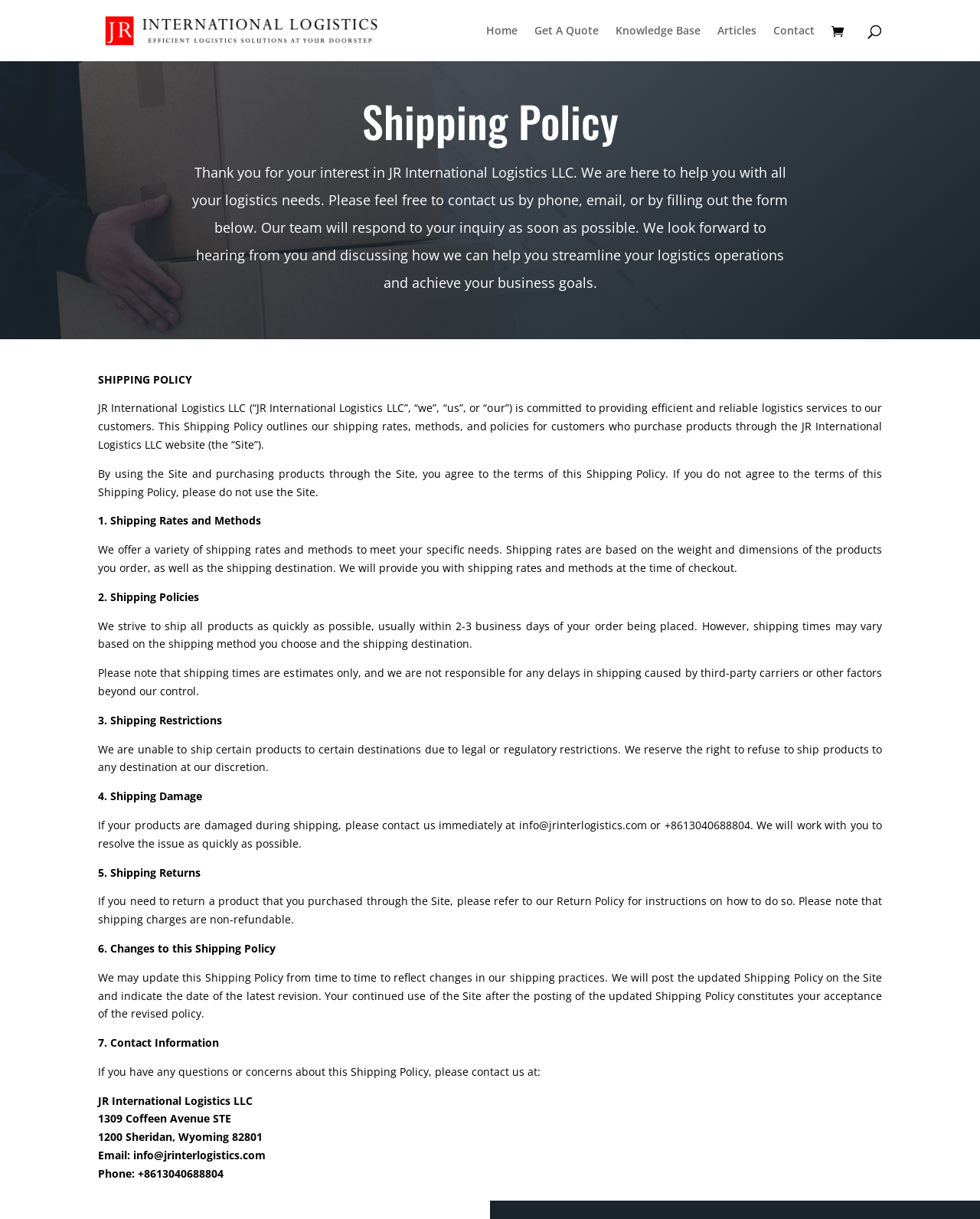Convey a detailed summary of the webpage, mentioning all key elements.

The webpage is about the shipping policy of JR International Logistics LLC. At the top, there is a logo of JR International Logistics LLC, accompanied by a link to the company's homepage. Below the logo, there is a navigation menu with links to "Home", "Get A Quote", "Knowledge Base", "Articles", and "Contact". 

On the left side of the page, there is a search bar. The main content of the page is divided into sections, starting with a heading "Shipping Policy" and a brief introduction to the company's logistics services. 

The shipping policy is outlined in seven sections: "Shipping Rates and Methods", "Shipping Policies", "Shipping Restrictions", "Shipping Damage", "Shipping Returns", "Changes to this Shipping Policy", and "Contact Information". Each section provides detailed information about the company's shipping practices and policies.

Throughout the page, there are several links to the company's email address and phone number, allowing customers to easily contact the company with any questions or concerns. The page also includes the company's physical address in Sheridan, Wyoming.